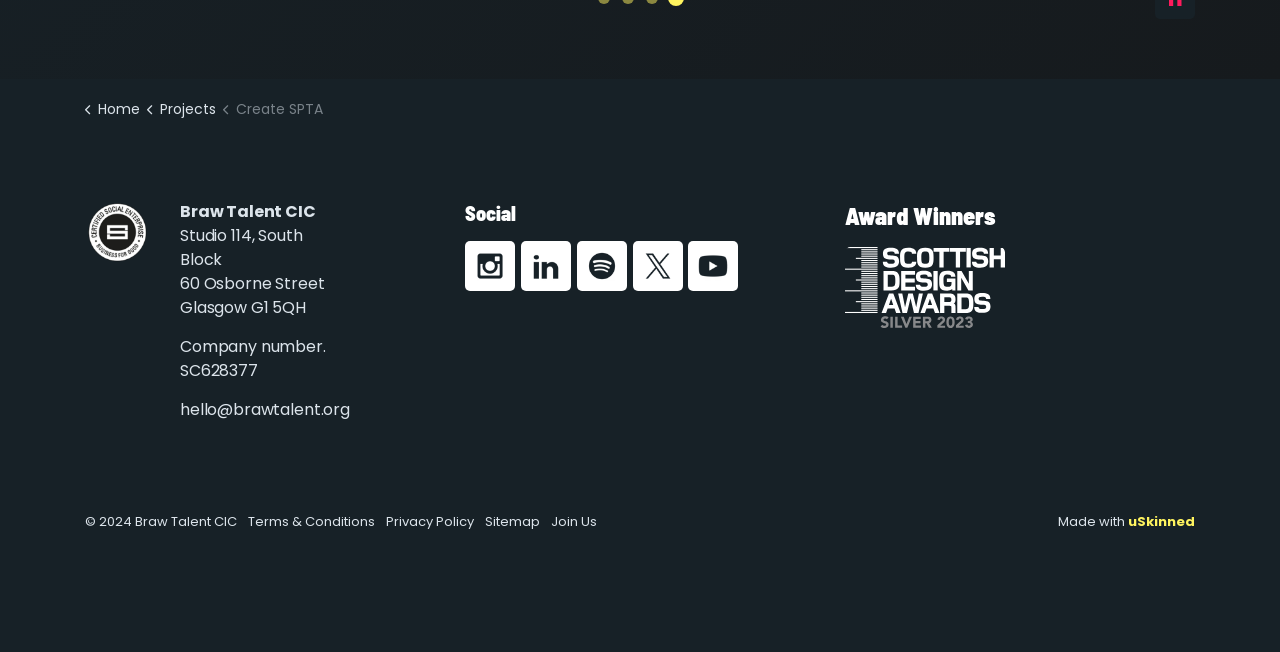What is the company name?
Using the image, answer in one word or phrase.

Braw Talent CIC